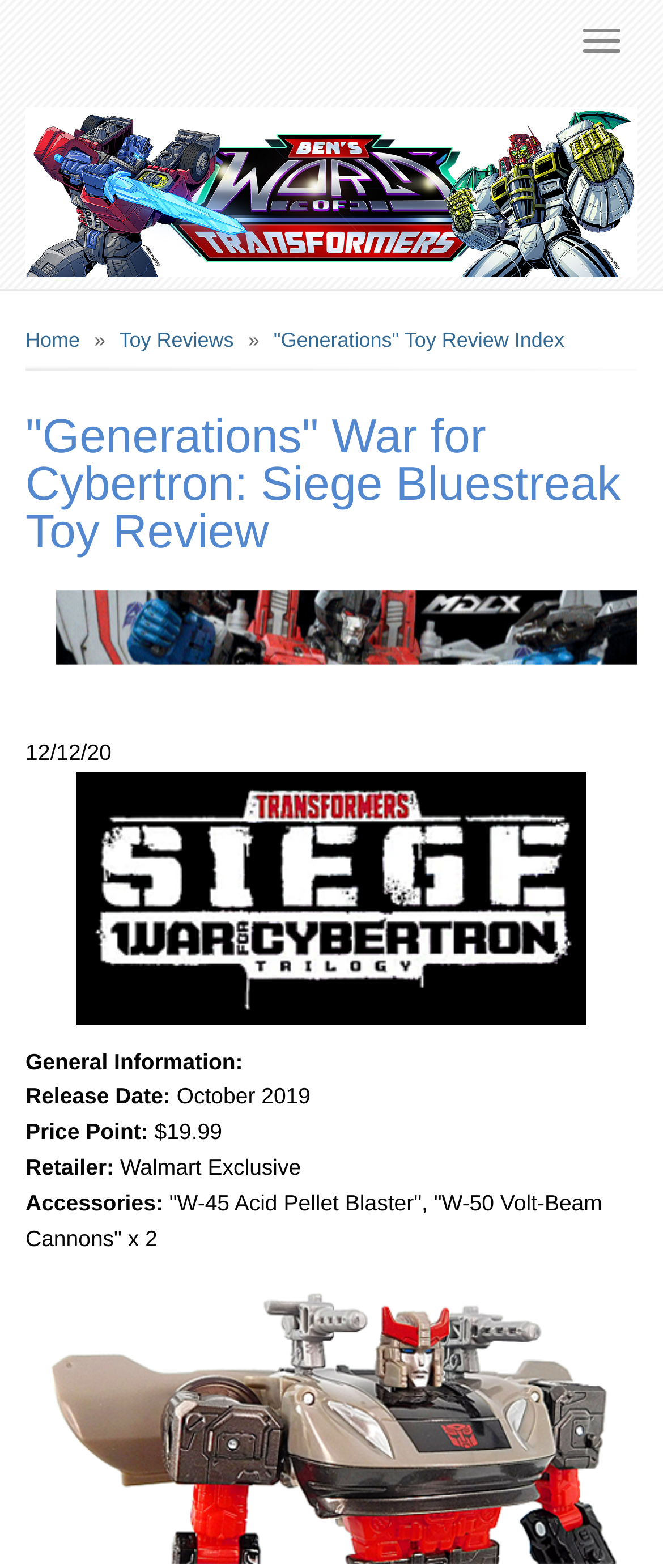What is the price point of the toy?
Analyze the screenshot and provide a detailed answer to the question.

I found the answer by looking at the 'General Information' section, where it says 'Price Point: $19.99'.